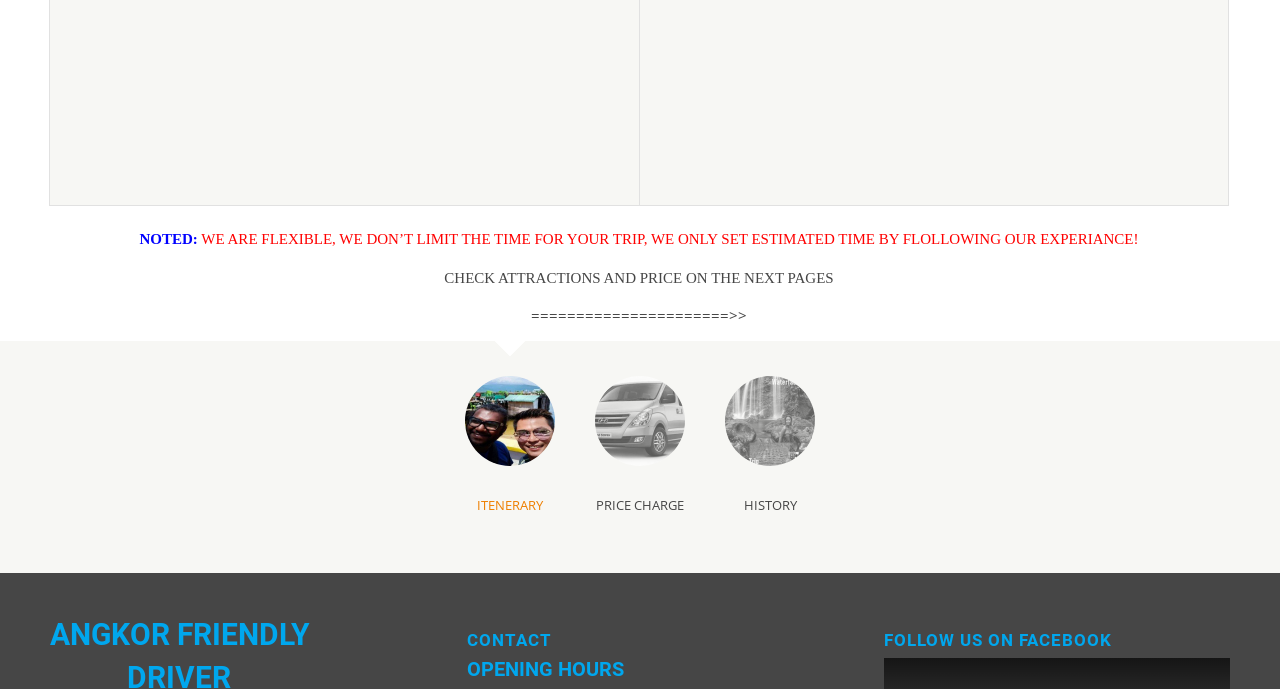Ascertain the bounding box coordinates for the UI element detailed here: "ITENERARY". The coordinates should be provided as [left, top, right, bottom] with each value being a float between 0 and 1.

[0.348, 0.538, 0.449, 0.792]